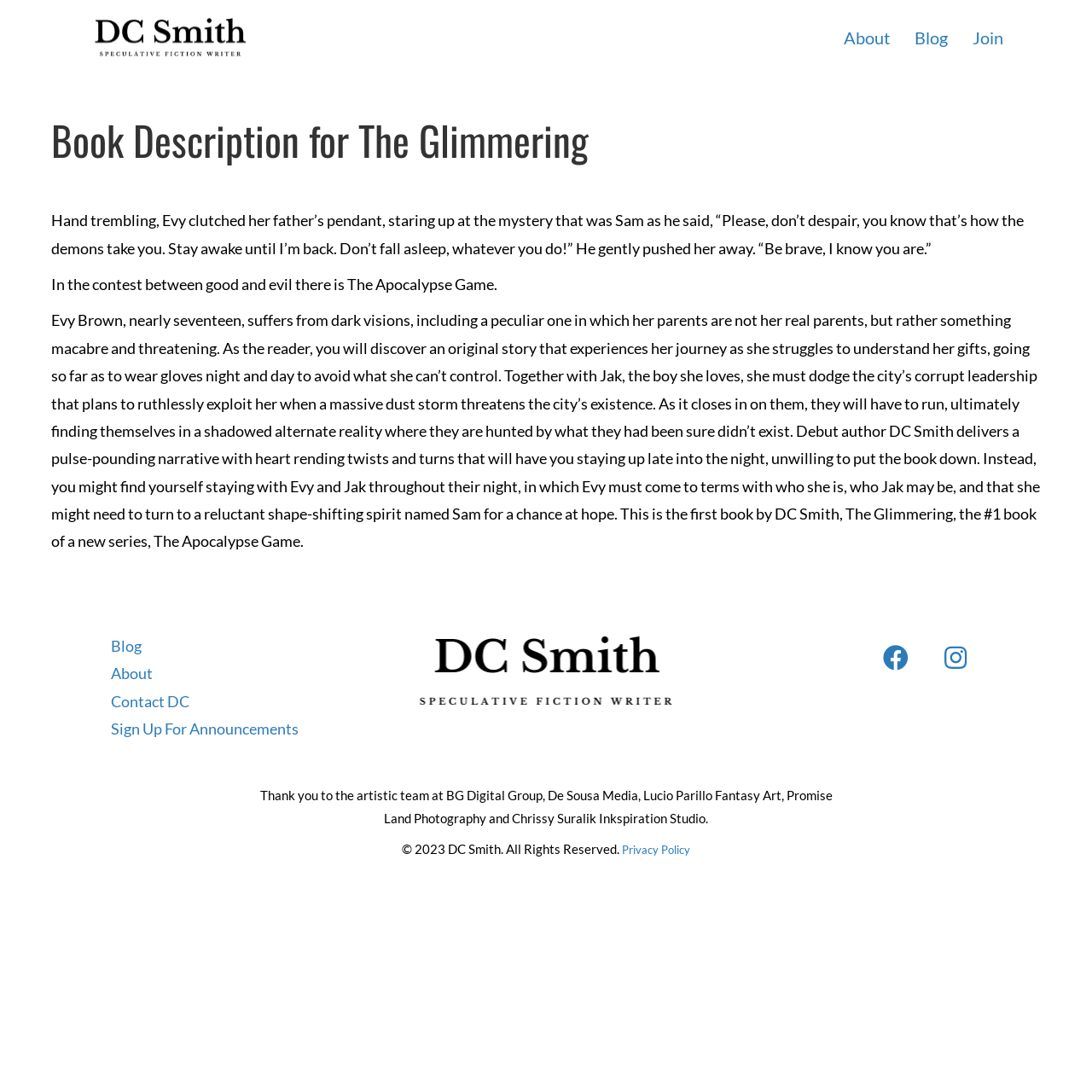Provide a brief response to the question below using one word or phrase:
Who is the author of this book?

DC Smith